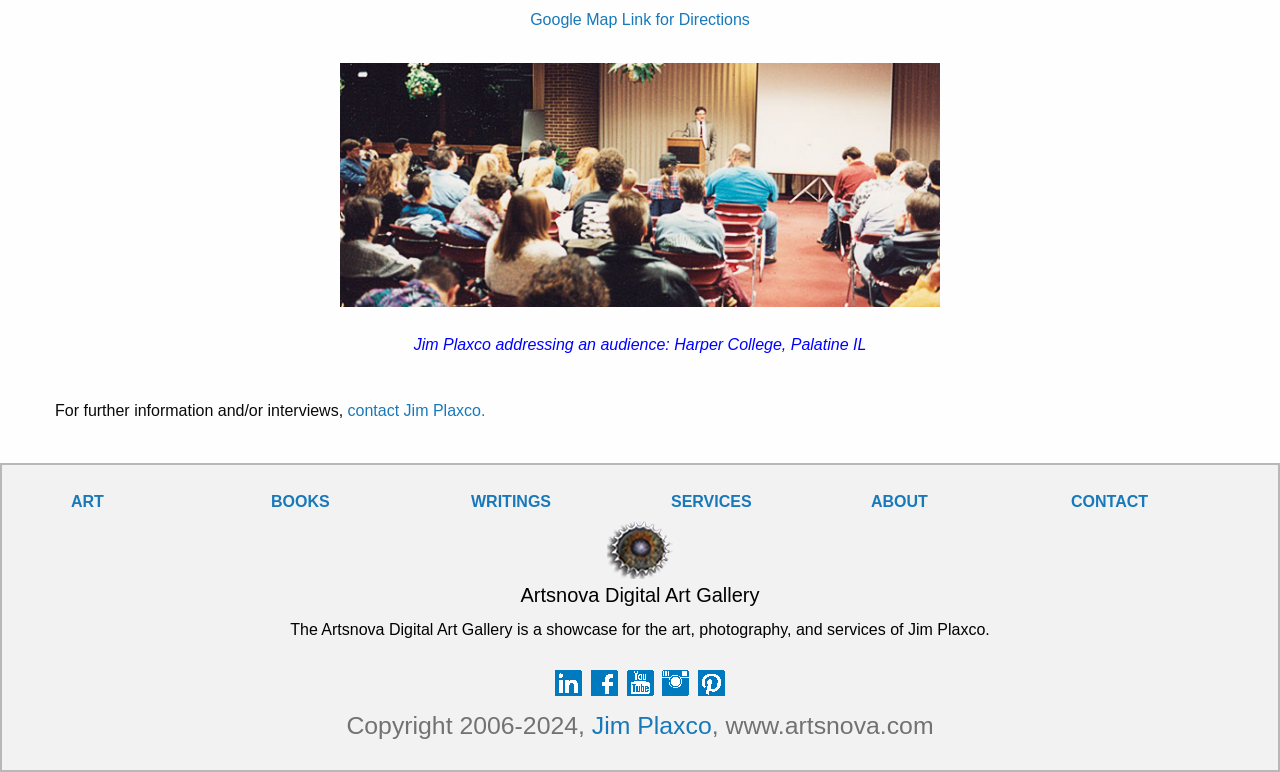Give the bounding box coordinates for this UI element: "contact Jim Plaxco.". The coordinates should be four float numbers between 0 and 1, arranged as [left, top, right, bottom].

[0.272, 0.52, 0.379, 0.542]